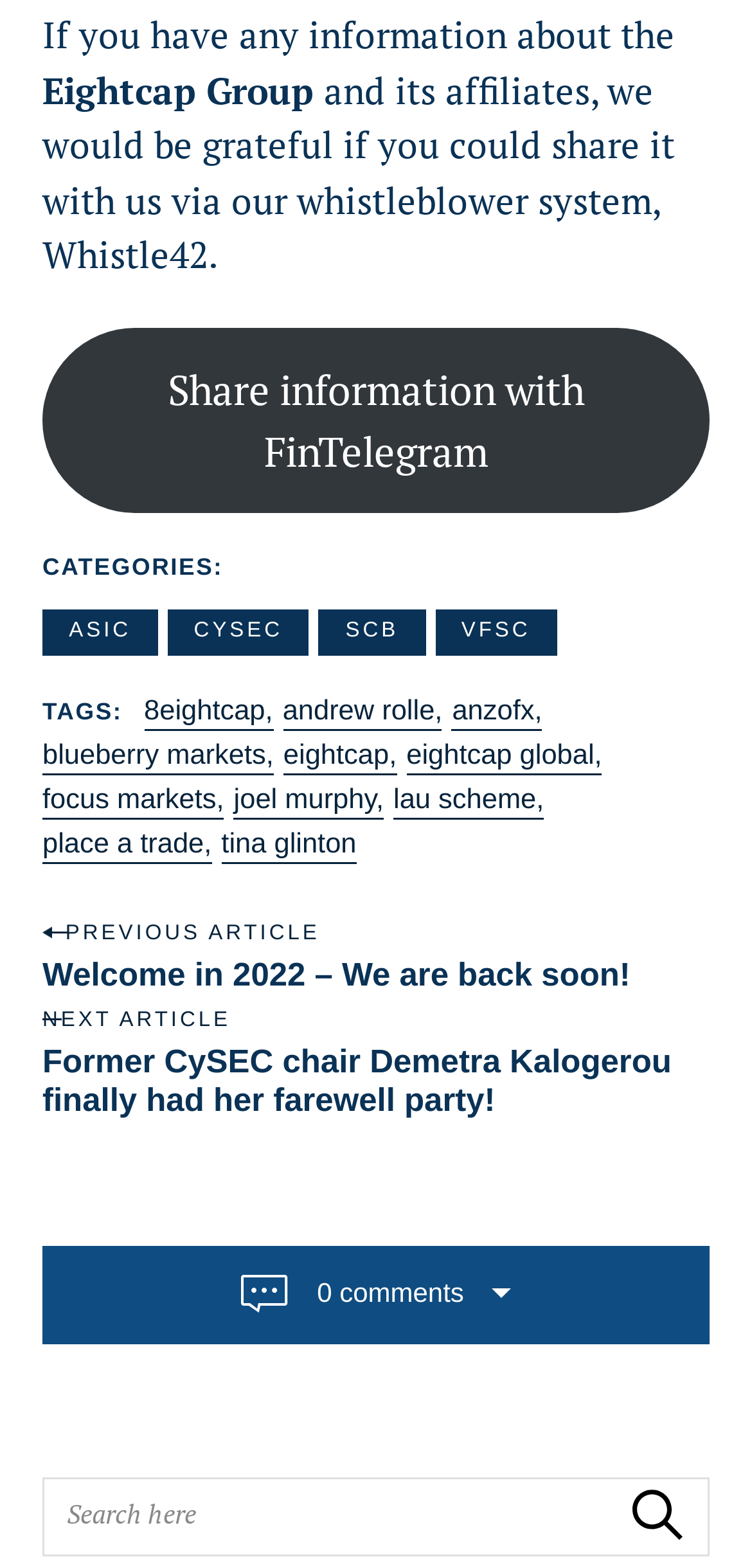How many comments are there on this article?
Please provide a detailed and thorough answer to the question.

The question can be answered by looking at the StaticText element with OCR text '0 comments' which is located at the bottom of the webpage.